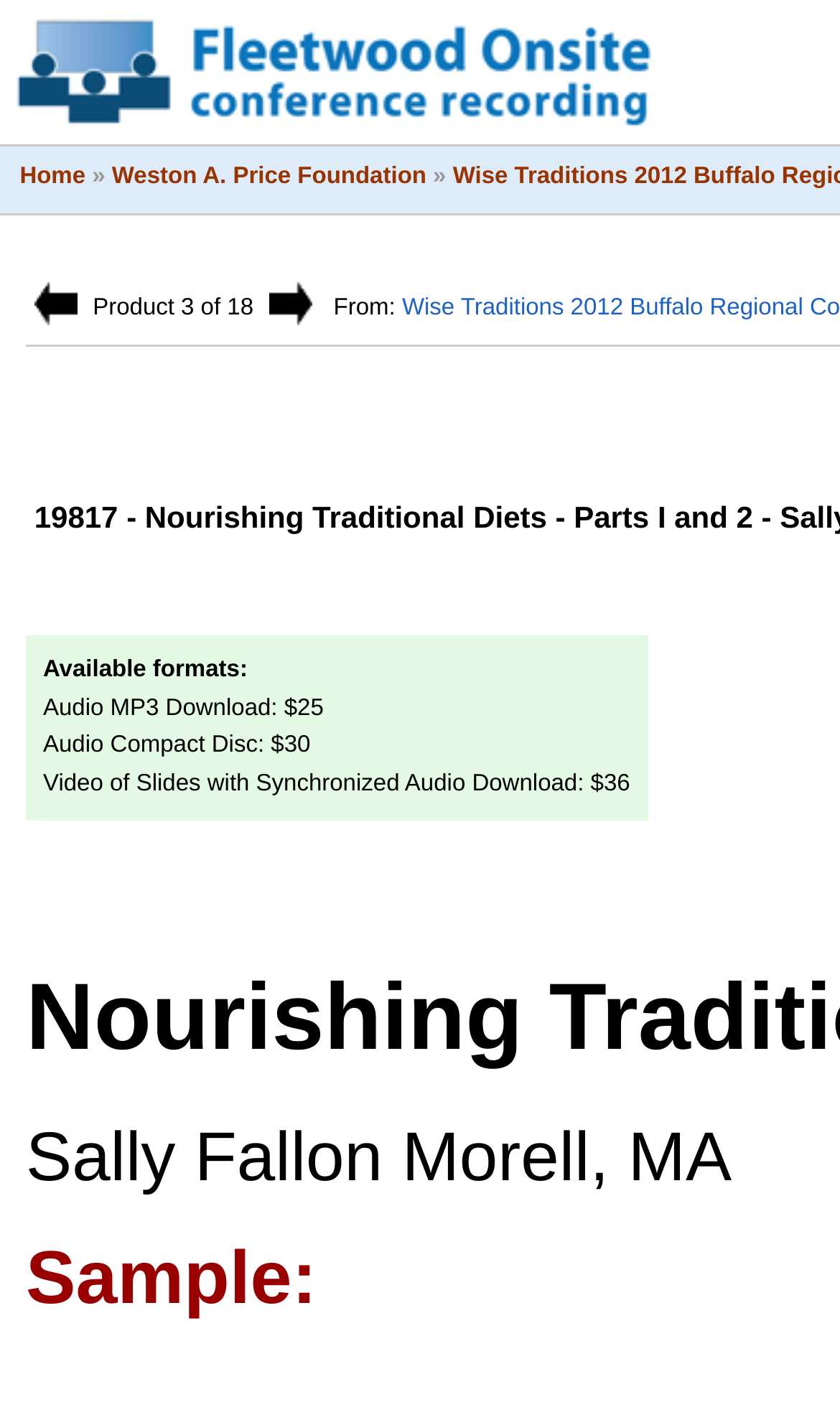Answer in one word or a short phrase: 
What is the previous product in this series?

Previous Product